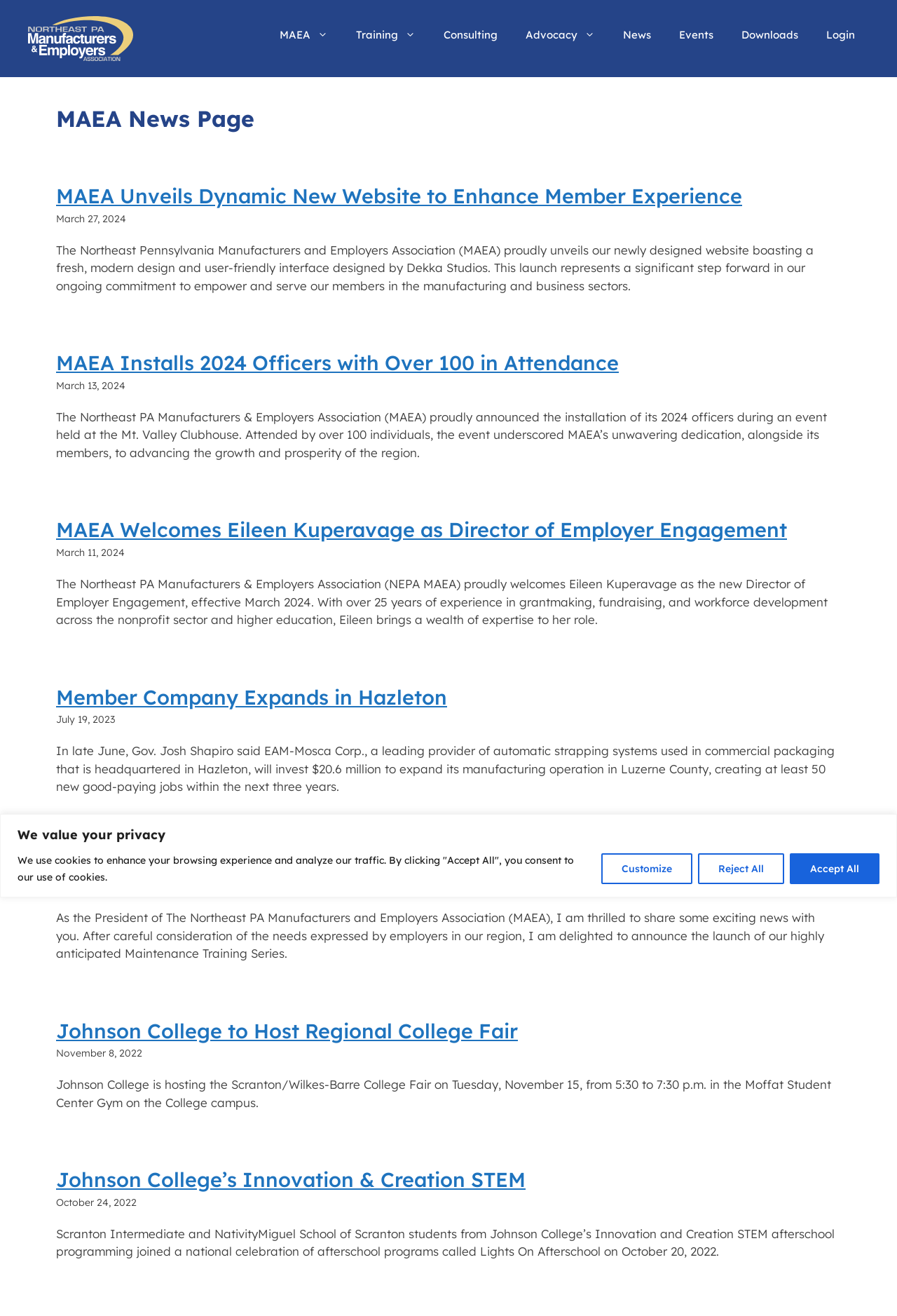Elaborate on the information and visuals displayed on the webpage.

This webpage is the news page of the Northeast Pennsylvania Manufacturers and Employers Association (MAEA). At the top, there is a banner with the organization's logo and name. Below the banner, there is a navigation menu with links to different sections of the website, including MAEA, Training, Consulting, Advocacy, News, Events, Downloads, and Login.

The main content of the page is divided into several sections, each with a heading and a brief description. The sections are arranged in a vertical column, with the most recent news at the top. Each section has a link to read more, a timestamp indicating when the news was posted, and a brief summary of the news article.

There are a total of 7 news sections on the page. The first section is about MAEA unveiling a dynamic new website to enhance member experience. The second section is about MAEA installing 2024 officers with over 100 in attendance. The third section is about MAEA welcoming Eileen Kuperavage as the Director of Employer Engagement. The fourth section is about a member company expanding in Hazleton. The fifth section is about a big announcement regarding a highly anticipated maintenance training series. The sixth section is about Johnson College hosting a regional college fair. The seventh section is about Johnson College's Innovation and Creation STEM afterschool programming.

At the very top of the page, there is a cookie consent notification that allows users to customize, reject, or accept all cookies.